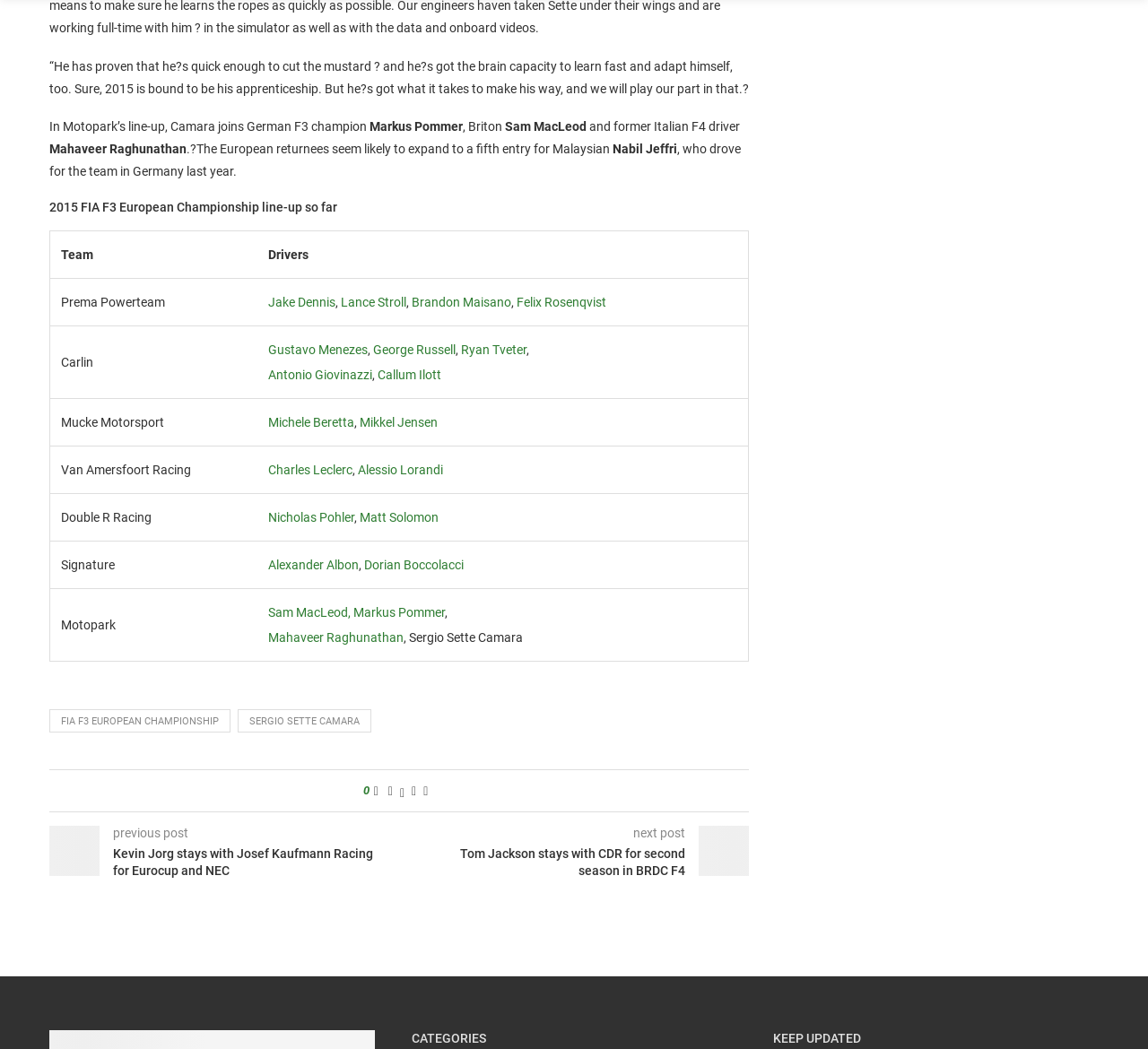Respond concisely with one word or phrase to the following query:
How many drivers are listed for the team Prema Powerteam?

4